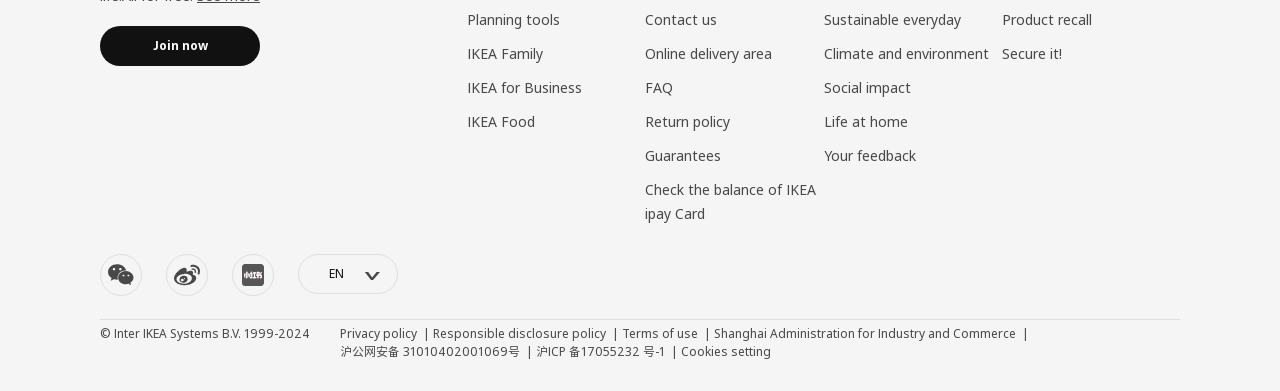Please pinpoint the bounding box coordinates for the region I should click to adhere to this instruction: "Click the 'Join now' button".

[0.078, 0.066, 0.203, 0.168]